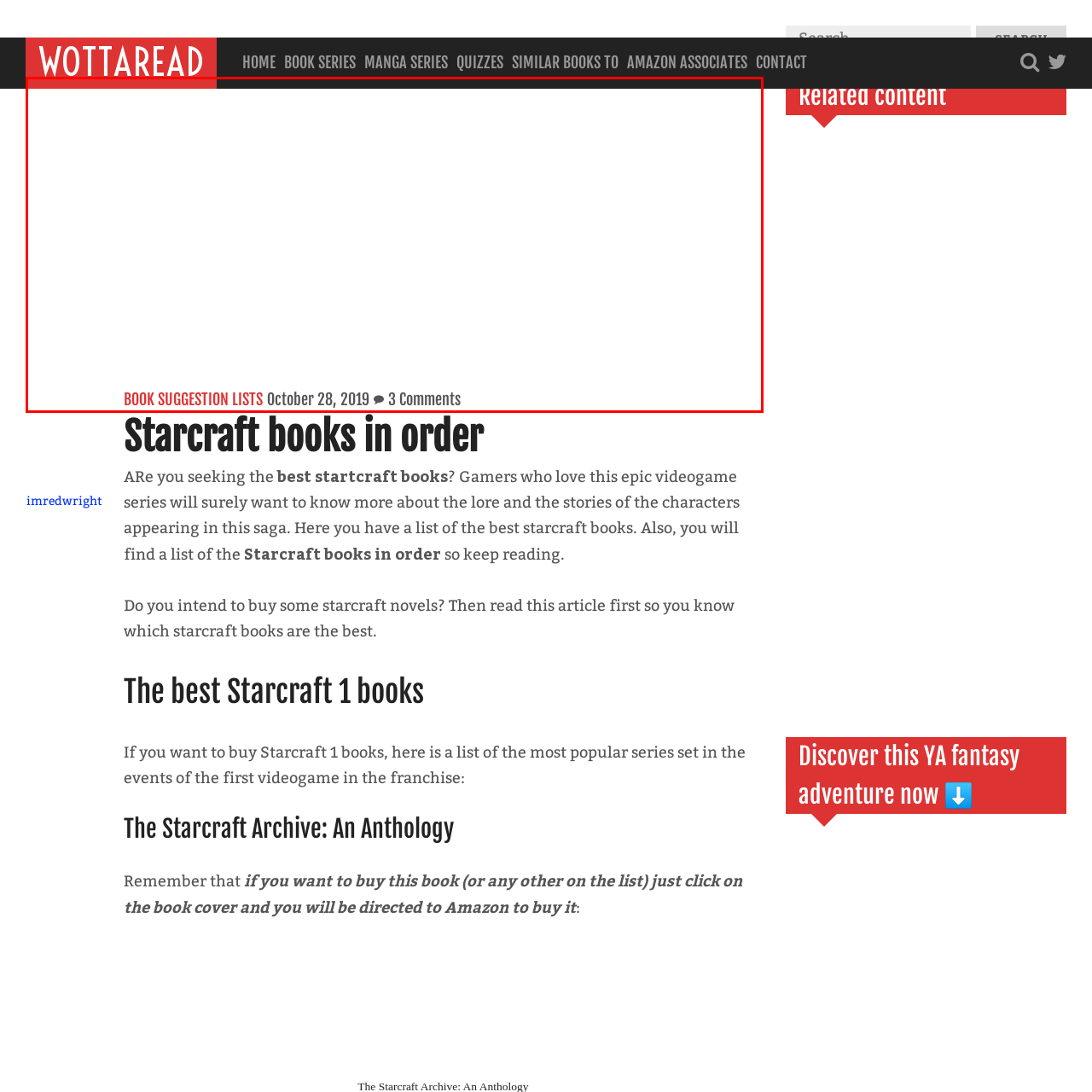When was this guidance curated?
Inspect the highlighted part of the image and provide a single word or phrase as your answer.

October 28, 2019